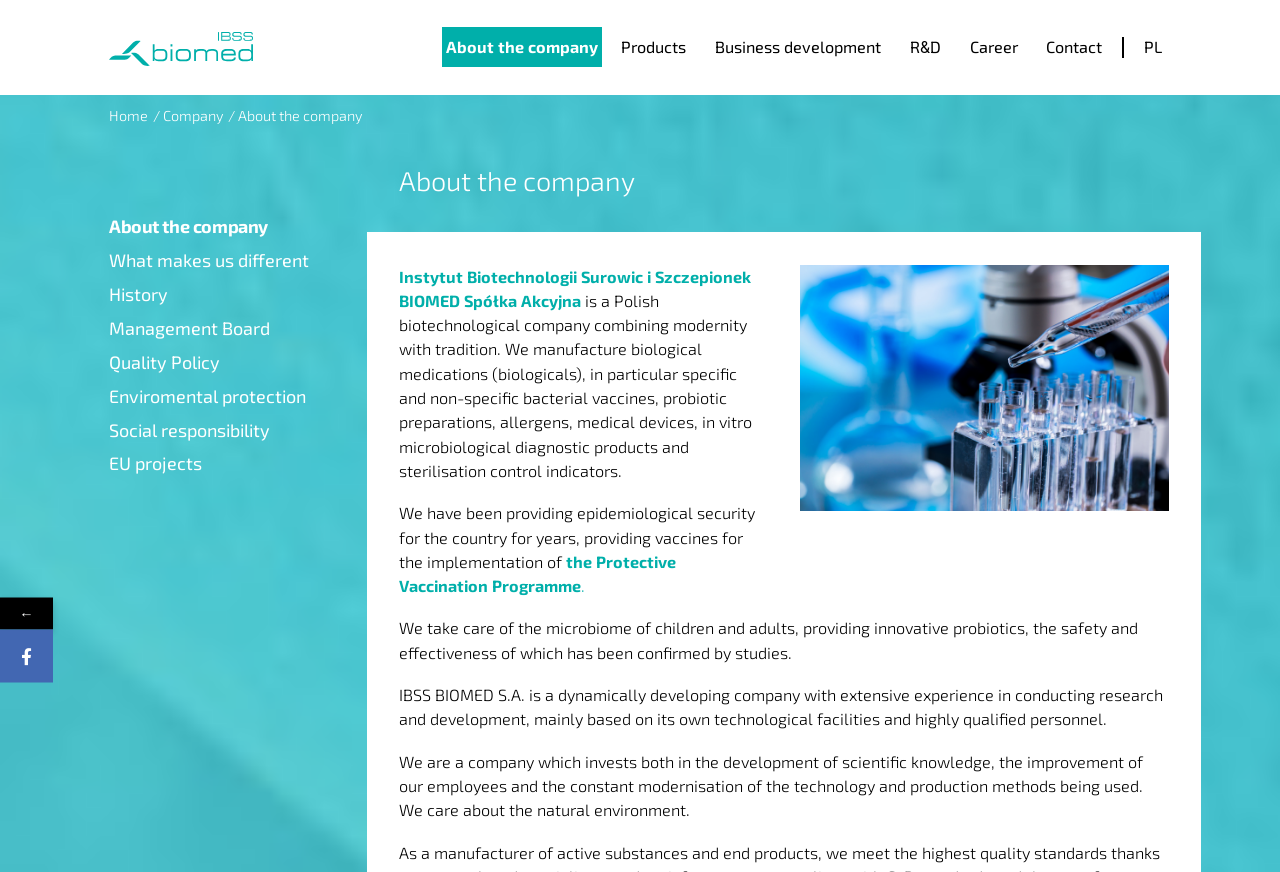Please identify the bounding box coordinates of the area that needs to be clicked to fulfill the following instruction: "View the 'R&D' section."

[0.704, 0.031, 0.742, 0.079]